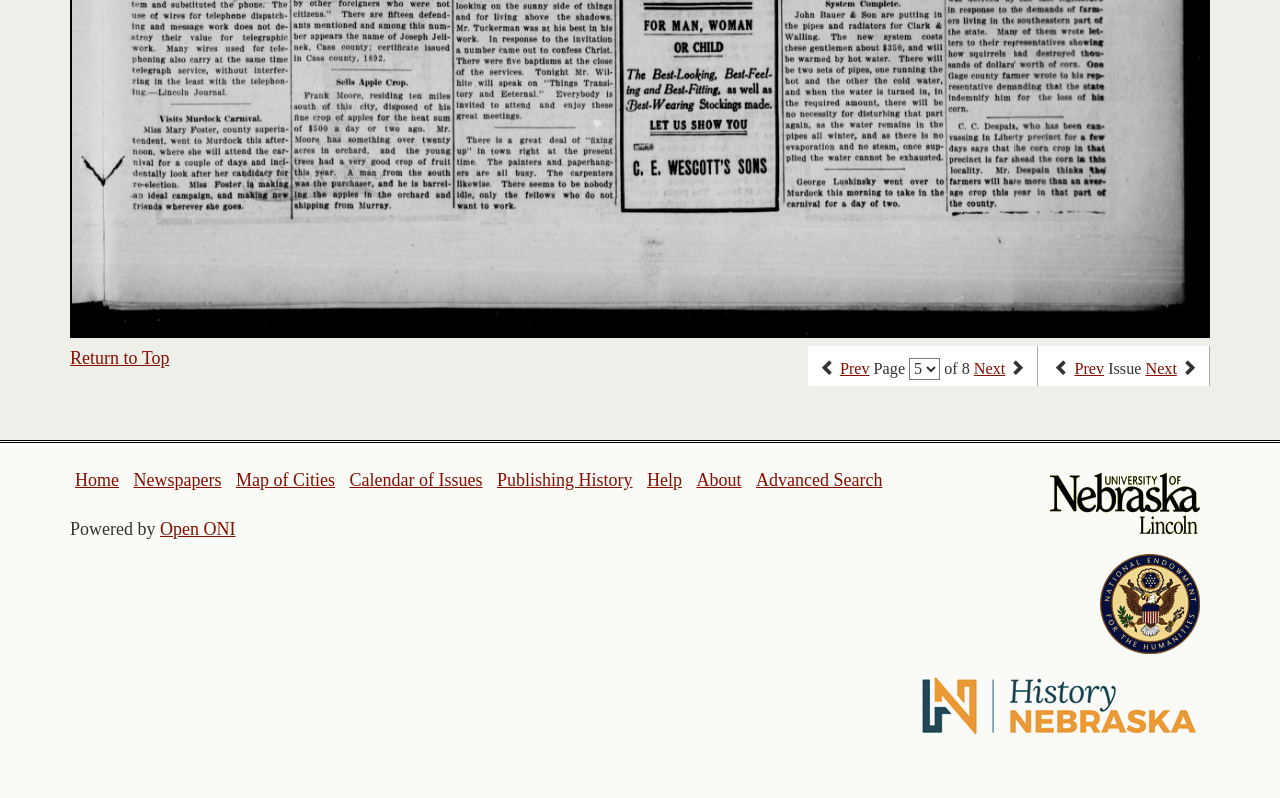Please identify the bounding box coordinates of the area that needs to be clicked to follow this instruction: "go to next page".

[0.761, 0.451, 0.785, 0.473]